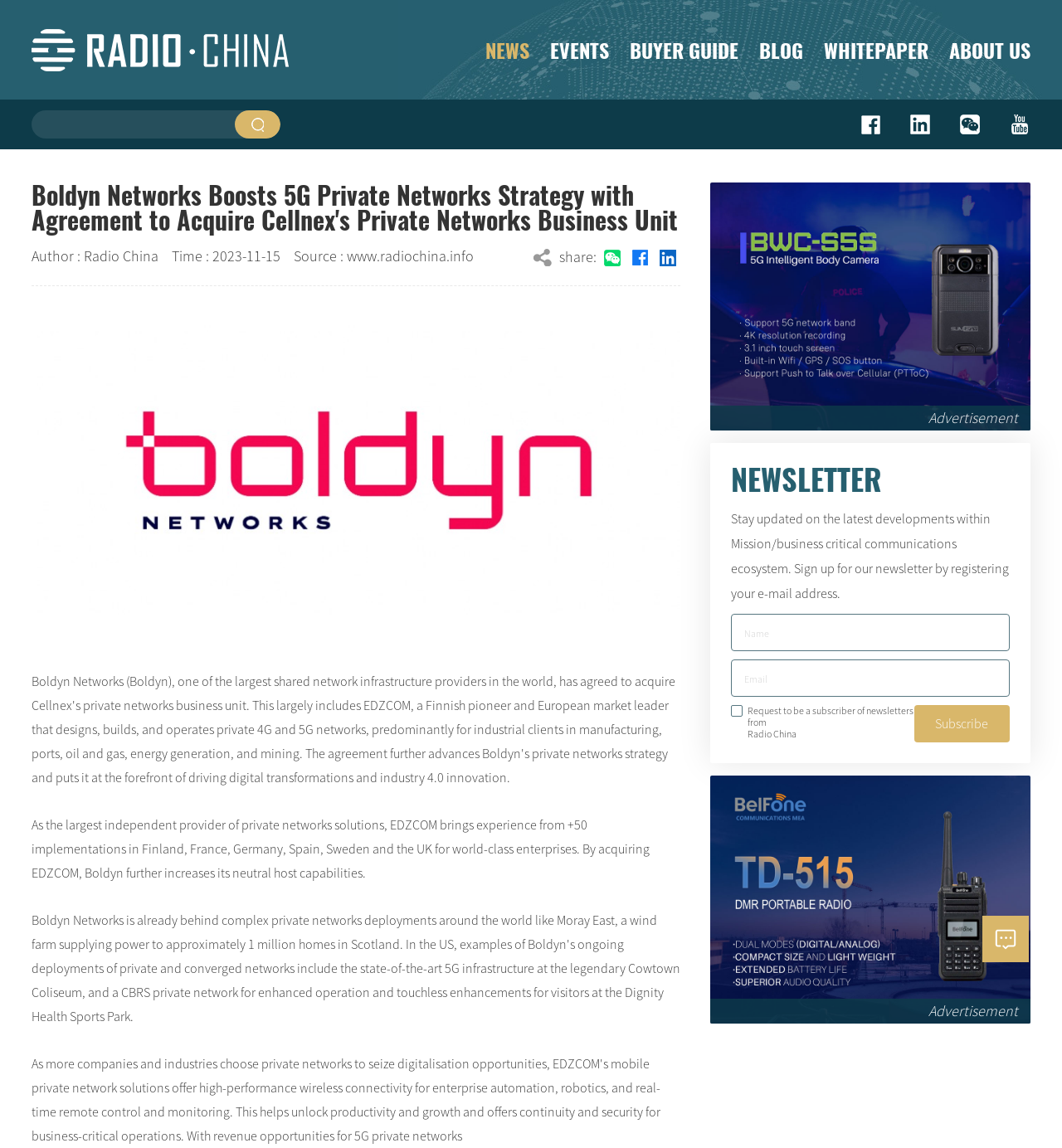Construct a thorough caption encompassing all aspects of the webpage.

The webpage appears to be a news article or press release from Boldyn Networks, with a focus on their expansion in Europe. At the top of the page, there is a navigation menu with links to various sections, including "NEWS", "EVENTS", "BUYER GUIDE", "BLOG", "WHITEPAPER", and "ABOUT US". 

Below the navigation menu, there is a search bar with a "Submit" button. On the right side of the search bar, there are four social media icons, each represented by an image. 

Further down the page, there is a section with the title "Author" and "Time" information, indicating that the article was written by "Radio China" and published on "2023-11-15". There is also a "Source" link to "www.radiochina.info". 

The main content of the article is a large block of text that describes Boldyn Networks' acquisition of EDZCOM and its implications for their private networks solutions. 

On the right side of the page, there is a section promoting the company's newsletter, with a heading "NEWSLETTER" and a brief description. There are two text boxes to input email addresses and a "Subscribe" button. 

At the bottom of the page, there are two advertisements, each labeled as such.